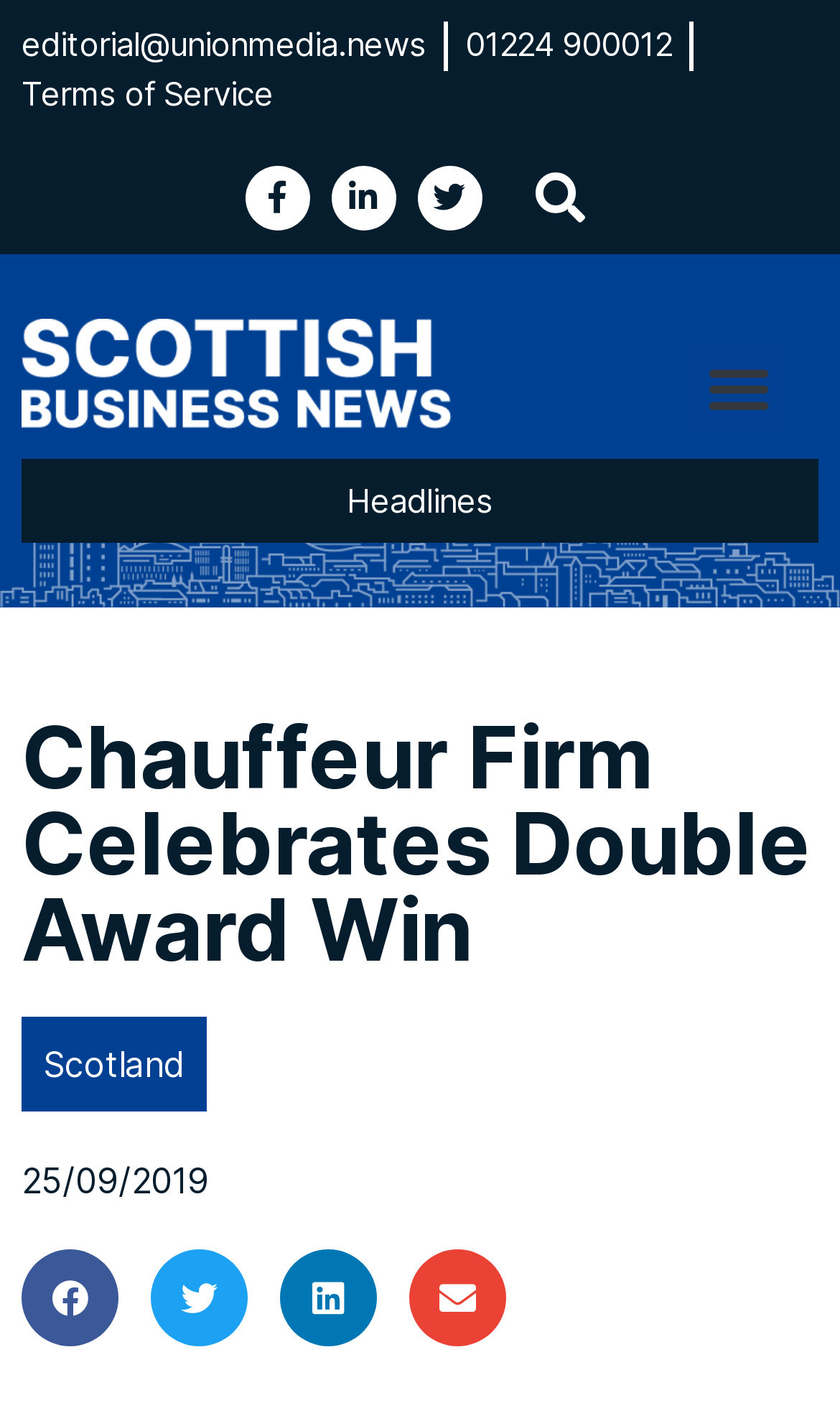Using the given description, provide the bounding box coordinates formatted as (top-left x, top-left y, bottom-right x, bottom-right y), with all values being floating point numbers between 0 and 1. Description: 01224 900012

[0.554, 0.015, 0.8, 0.05]